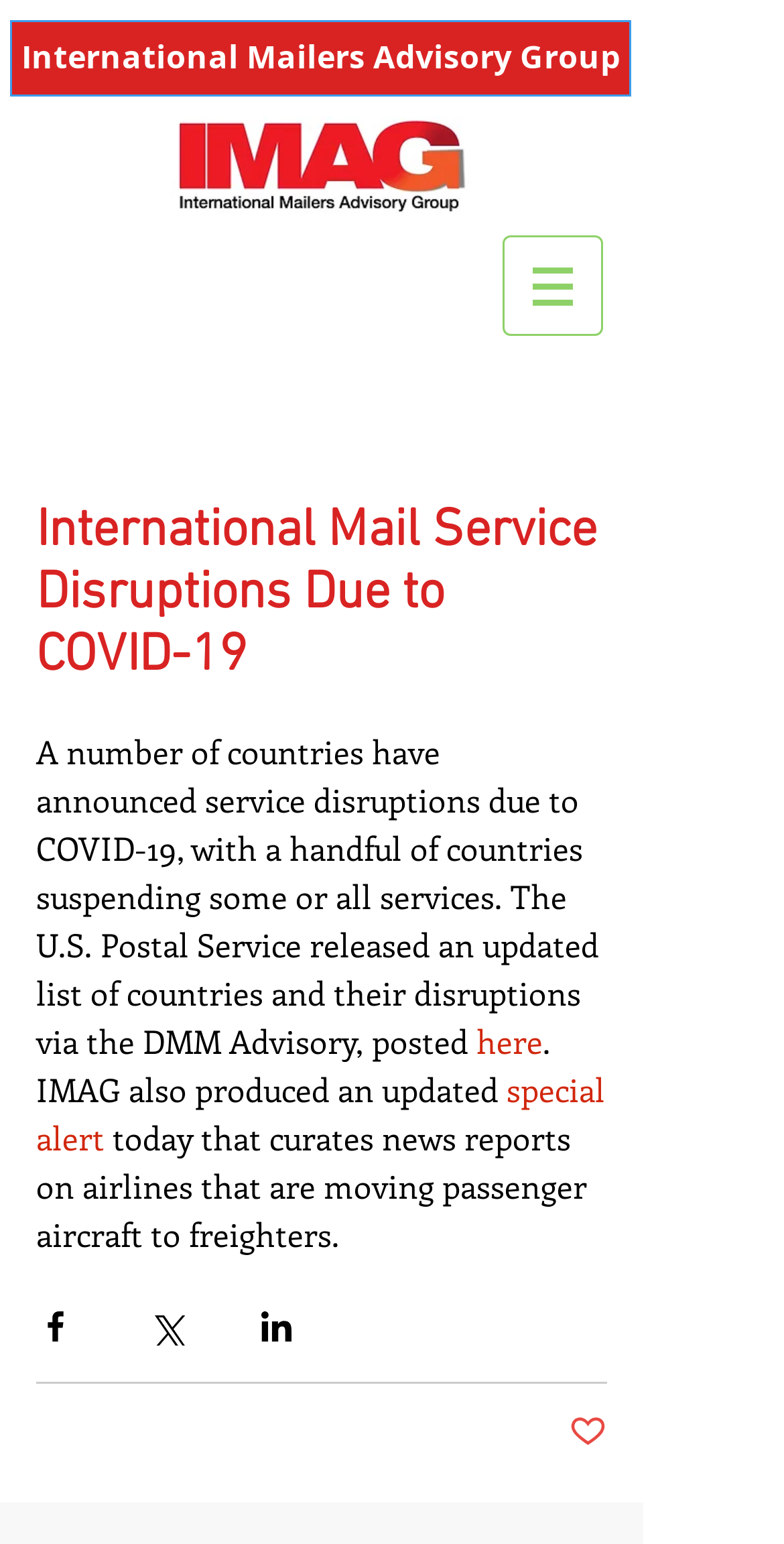Identify the bounding box coordinates for the UI element described as: "special alert".

[0.046, 0.691, 0.782, 0.75]